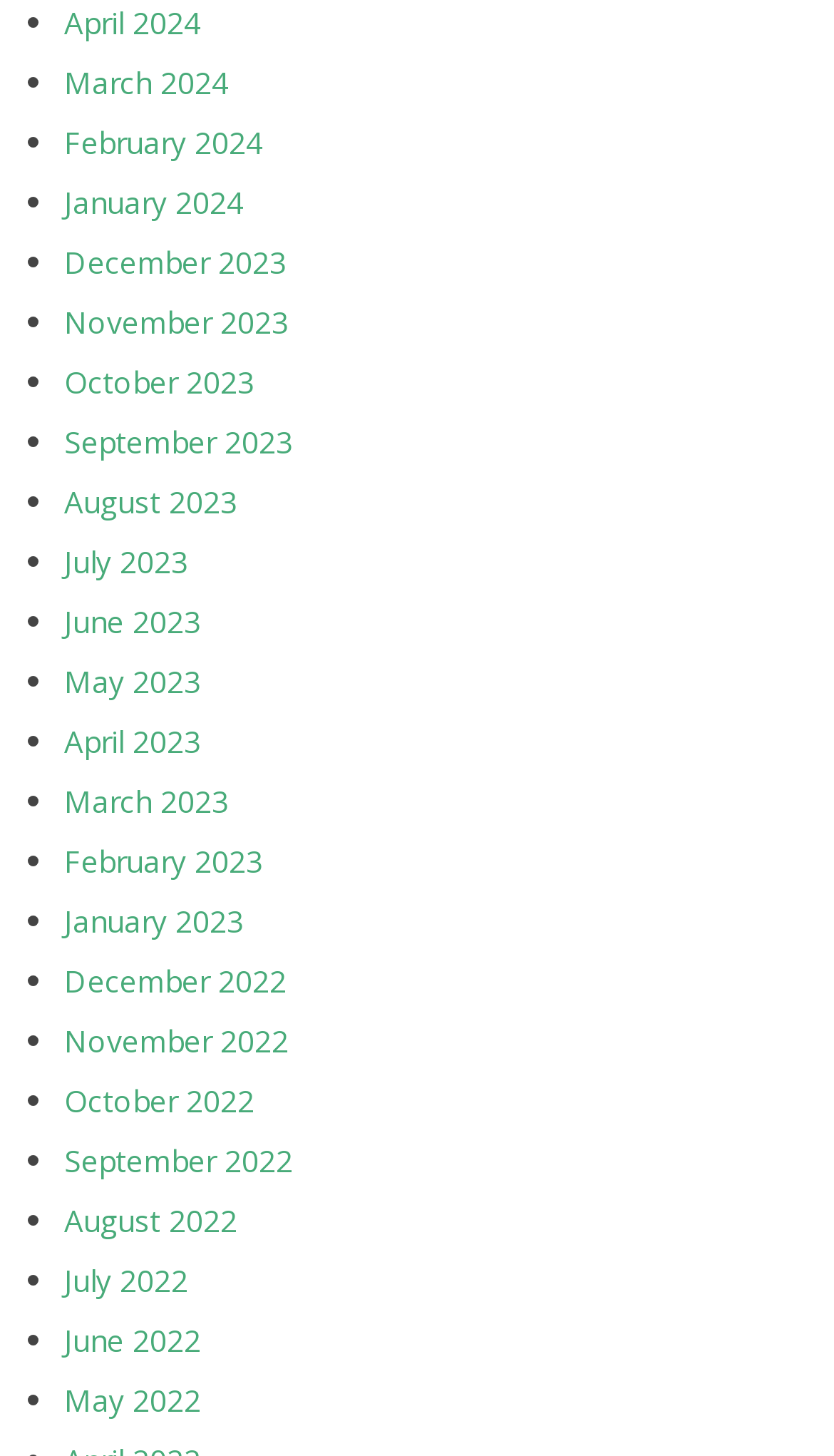Can you find the bounding box coordinates for the UI element given this description: "July 2023"? Provide the coordinates as four float numbers between 0 and 1: [left, top, right, bottom].

[0.077, 0.371, 0.226, 0.399]